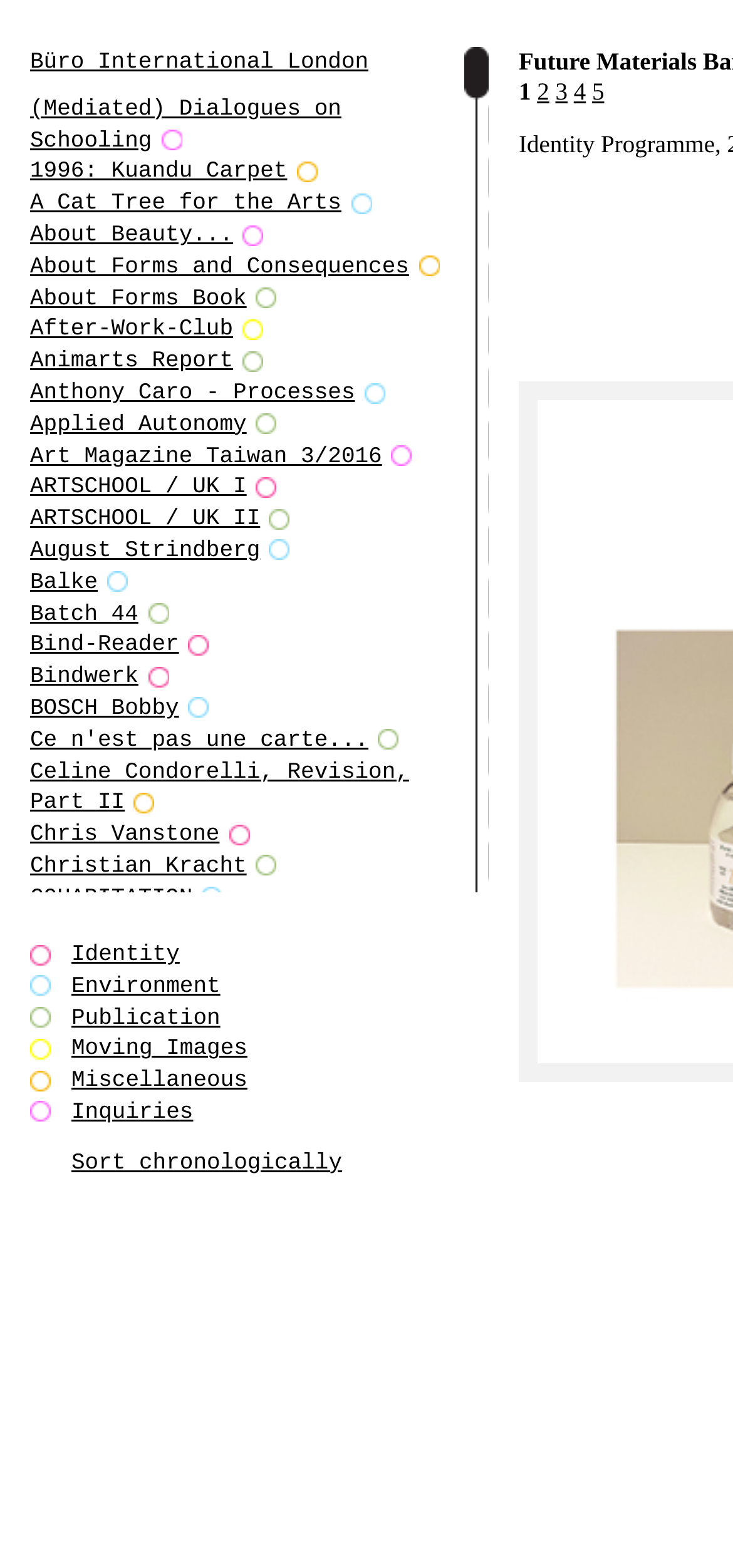Determine and generate the text content of the webpage's headline.

Büro International London